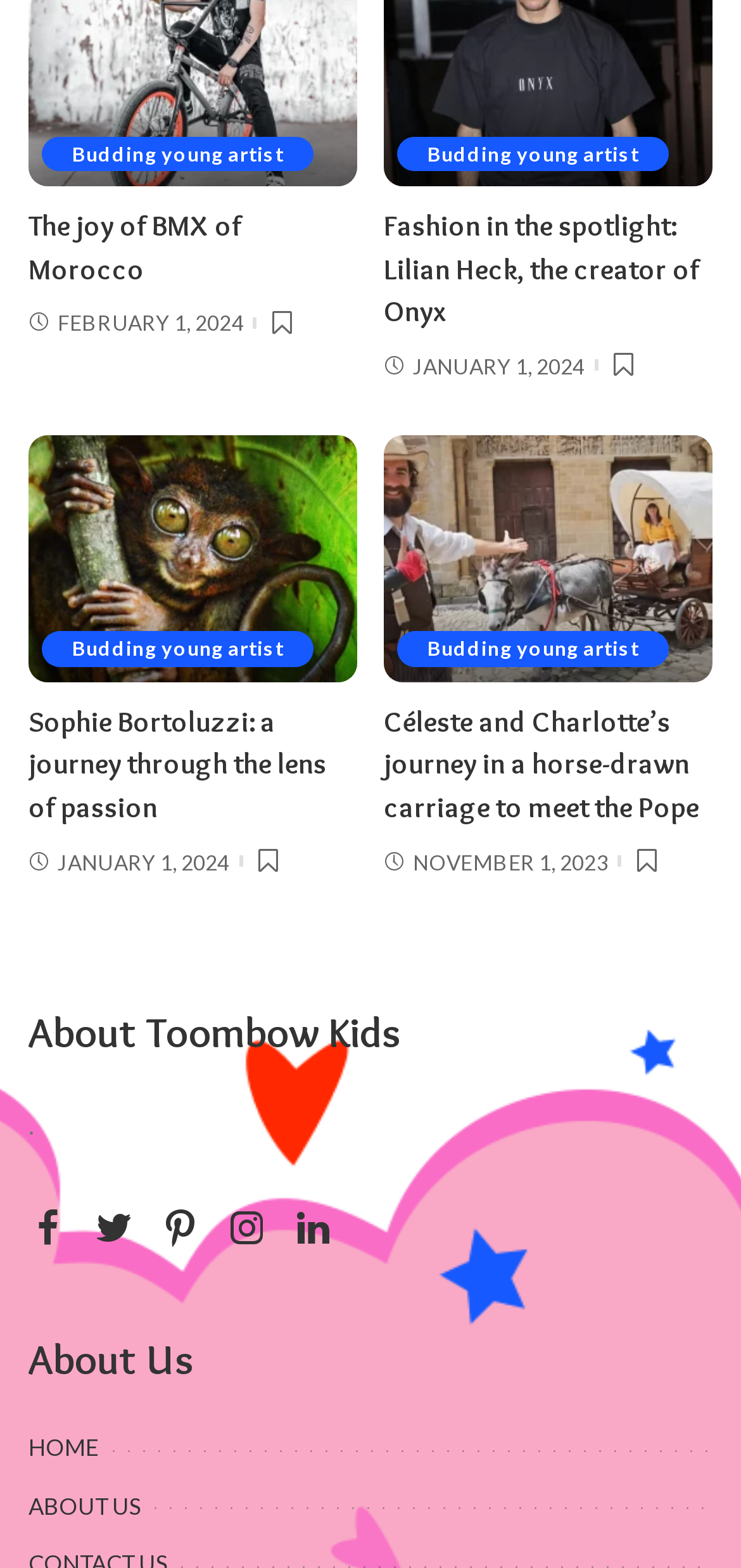With reference to the image, please provide a detailed answer to the following question: How many articles are on this webpage?

I counted the number of headings on the webpage, which are 'The joy of BMX of Morocco', 'Fashion in the spotlight: Lilian Heck, the creator of Onyx', 'Sophie Bortoluzzi: a journey through the lens of passion', 'Céleste and Charlotte’s journey in a horse-drawn carriage to meet the Pope', and 'About Toombow Kids'. There are 5 headings in total.